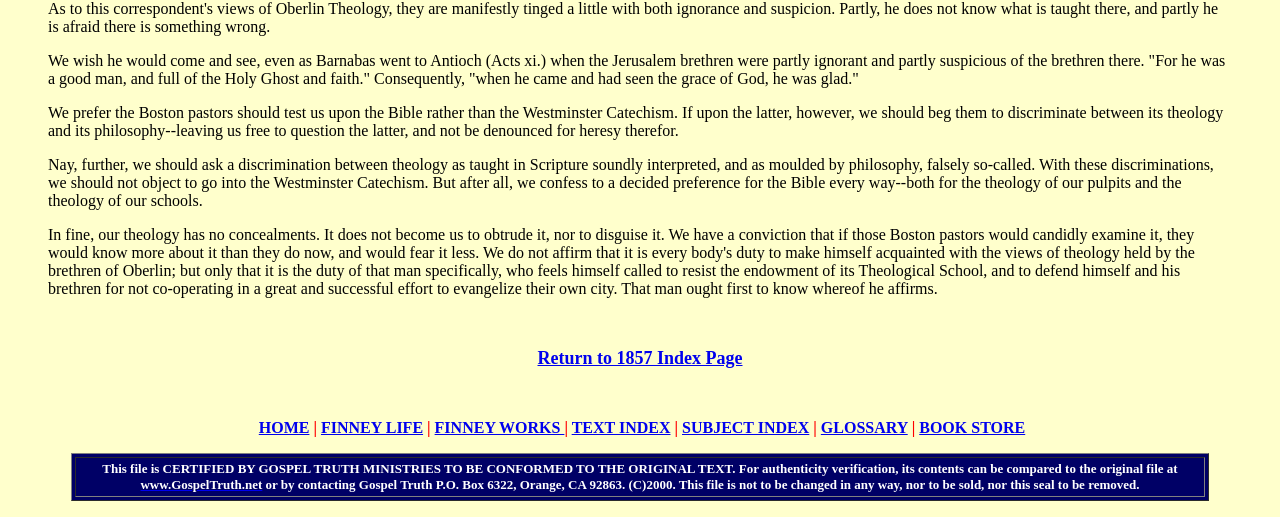Analyze the image and deliver a detailed answer to the question: What is the purpose of the certification statement?

The certification statement at the bottom of the page appears to be verifying the authenticity of the file, stating that it conforms to the original text and providing a means of comparison to ensure its accuracy.